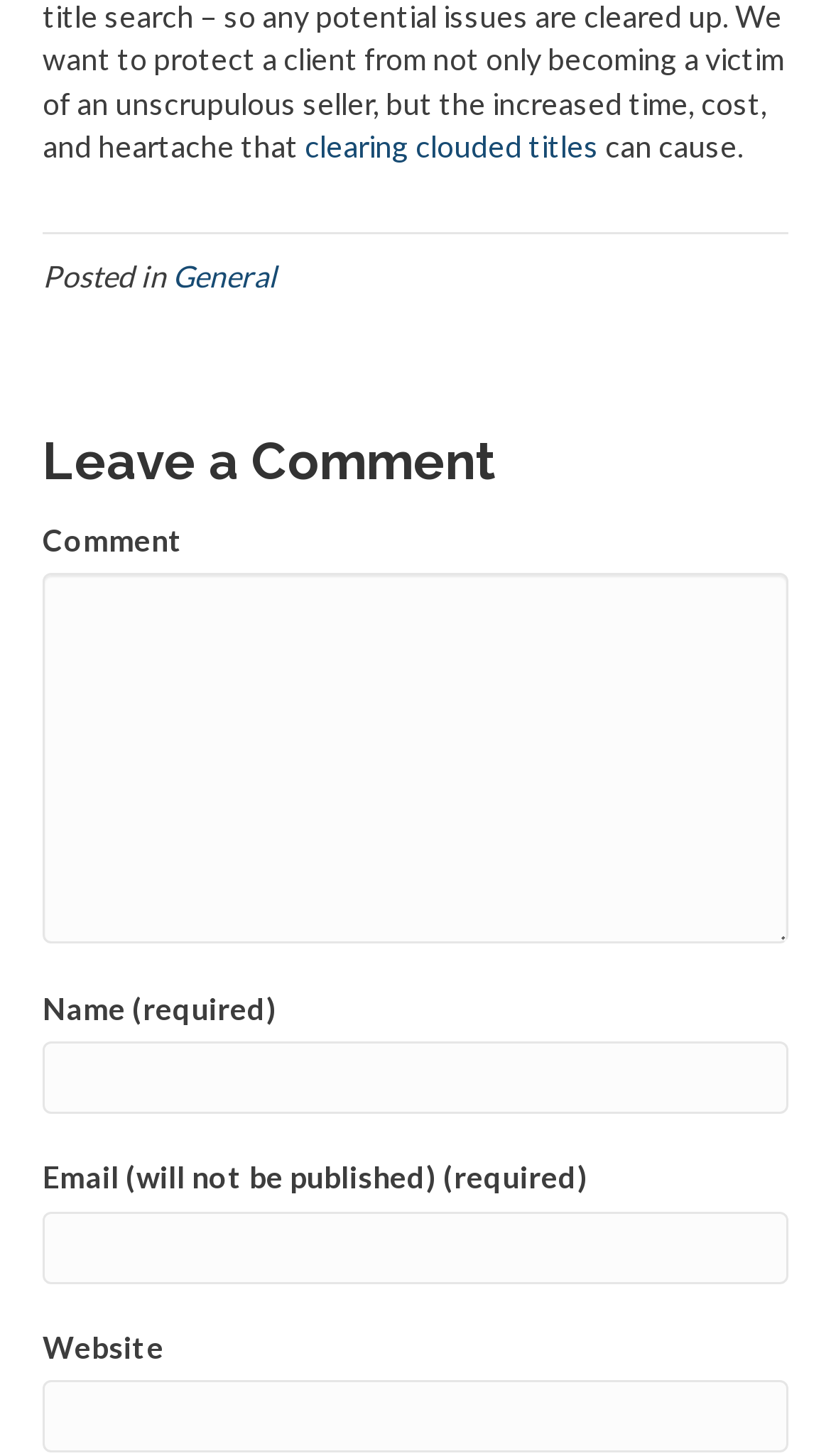Provide your answer in a single word or phrase: 
What is the purpose of the 'Email' field?

will not be published